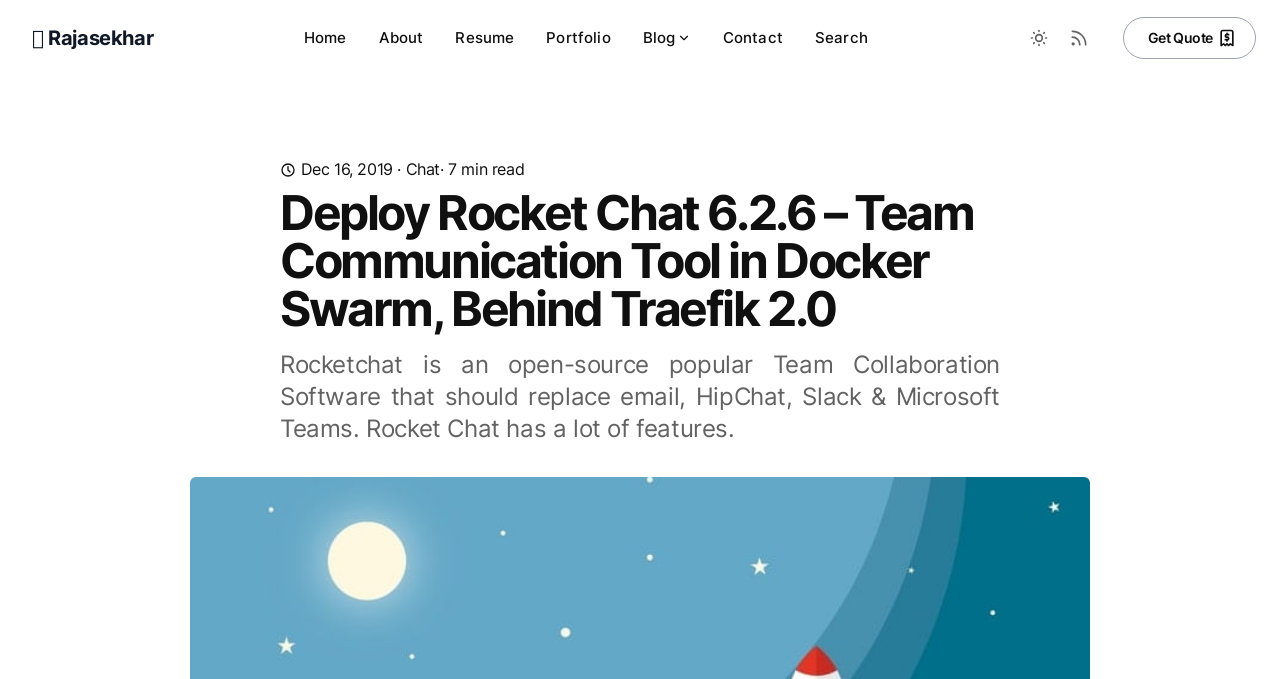Can you find the bounding box coordinates for the element to click on to achieve the instruction: "go to home page"?

[0.225, 0.018, 0.283, 0.094]